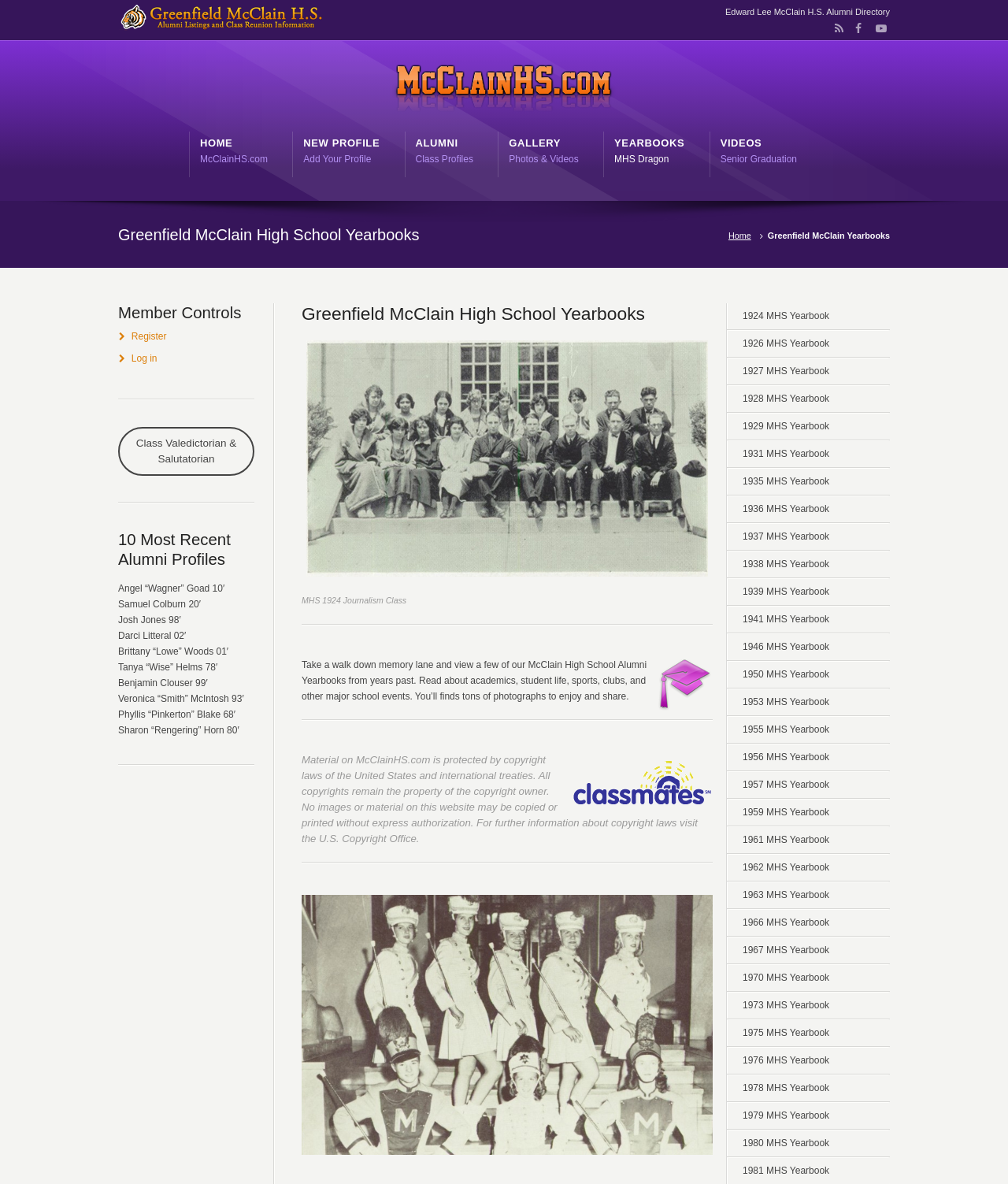Please identify the bounding box coordinates of the element's region that should be clicked to execute the following instruction: "Go to HOME McClainHS.com". The bounding box coordinates must be four float numbers between 0 and 1, i.e., [left, top, right, bottom].

[0.198, 0.114, 0.266, 0.139]